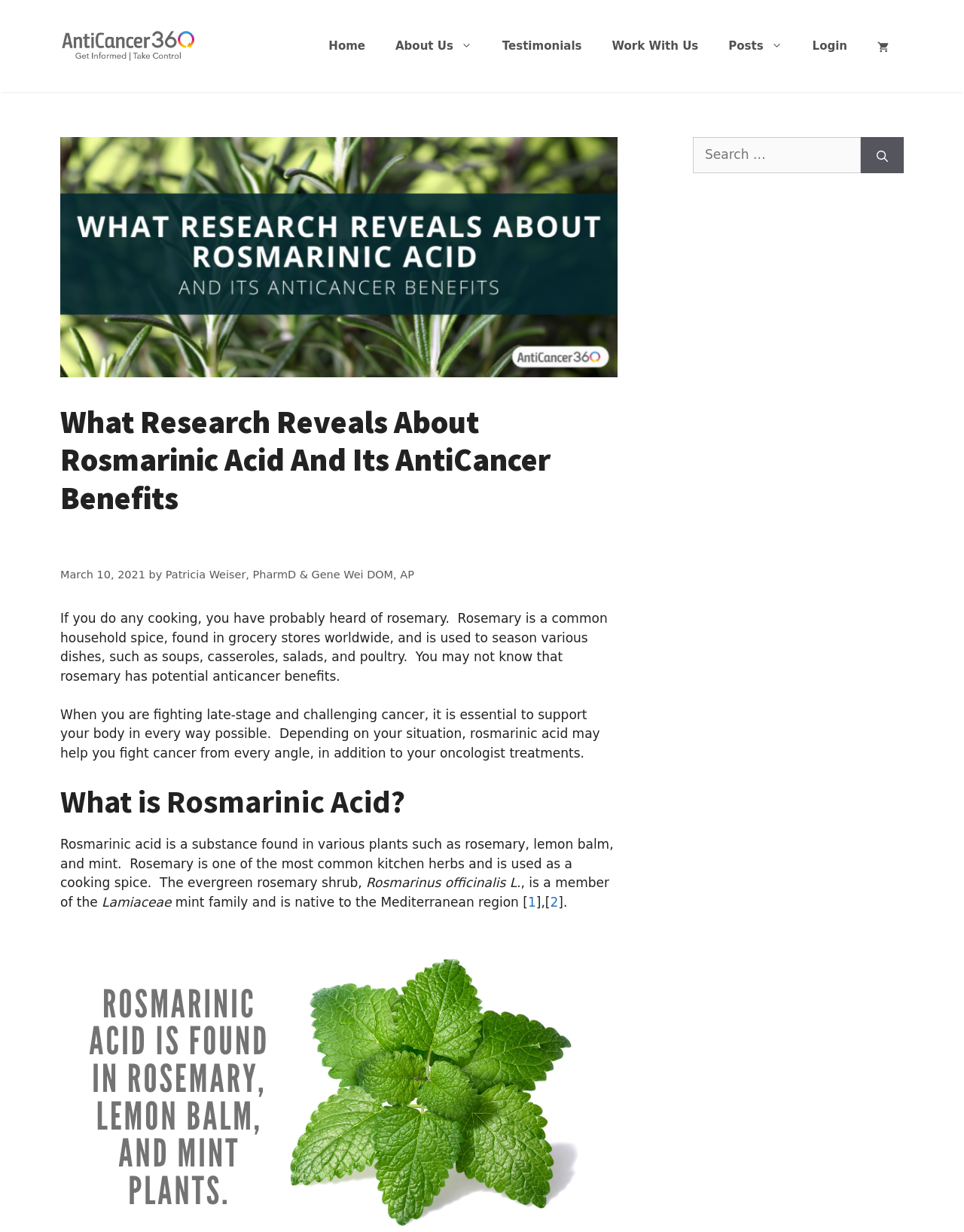Highlight the bounding box coordinates of the region I should click on to meet the following instruction: "Visit Our Shop".

None